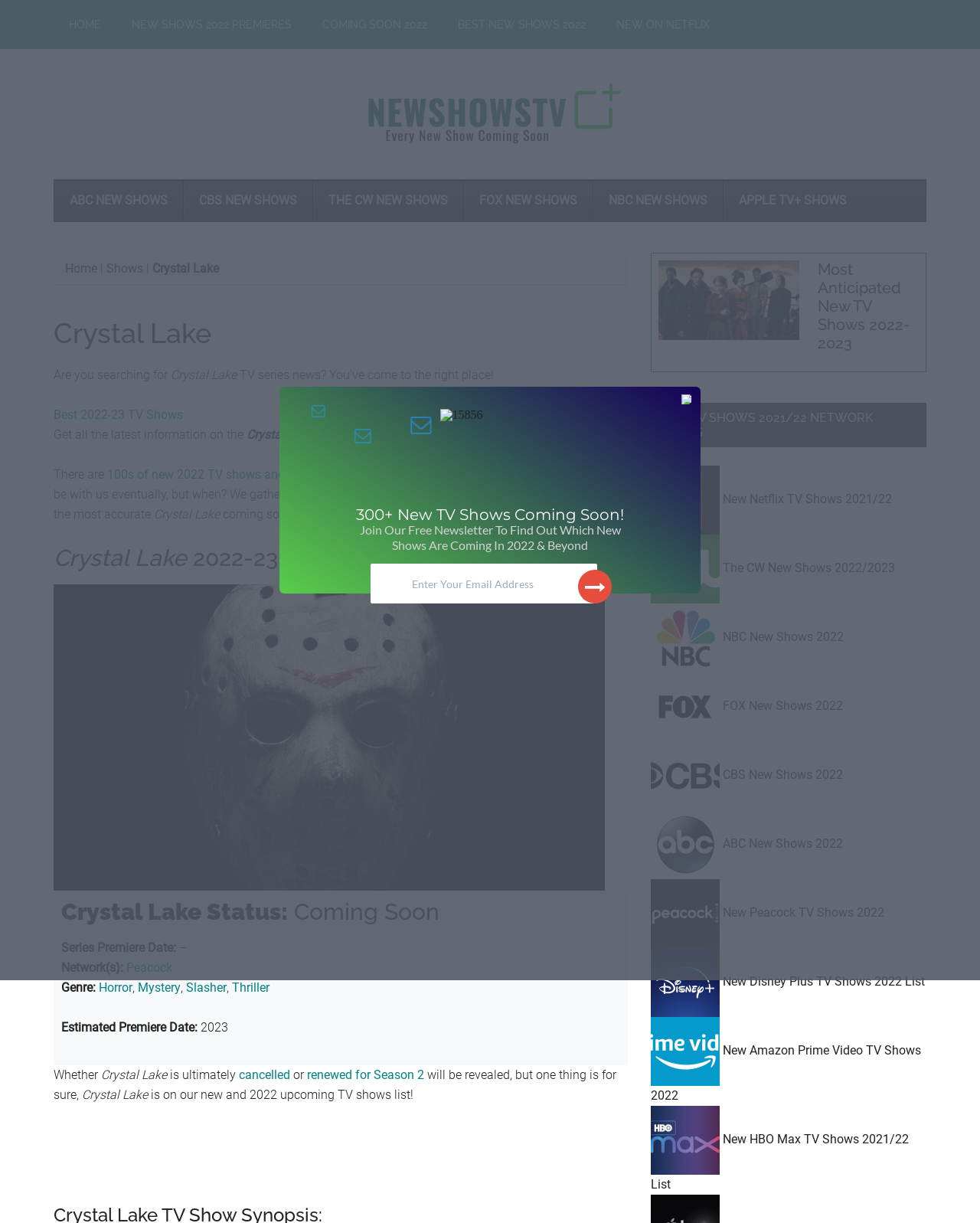Determine the bounding box coordinates of the area to click in order to meet this instruction: "Check the premiere date of Crystal Lake".

[0.062, 0.769, 0.18, 0.781]